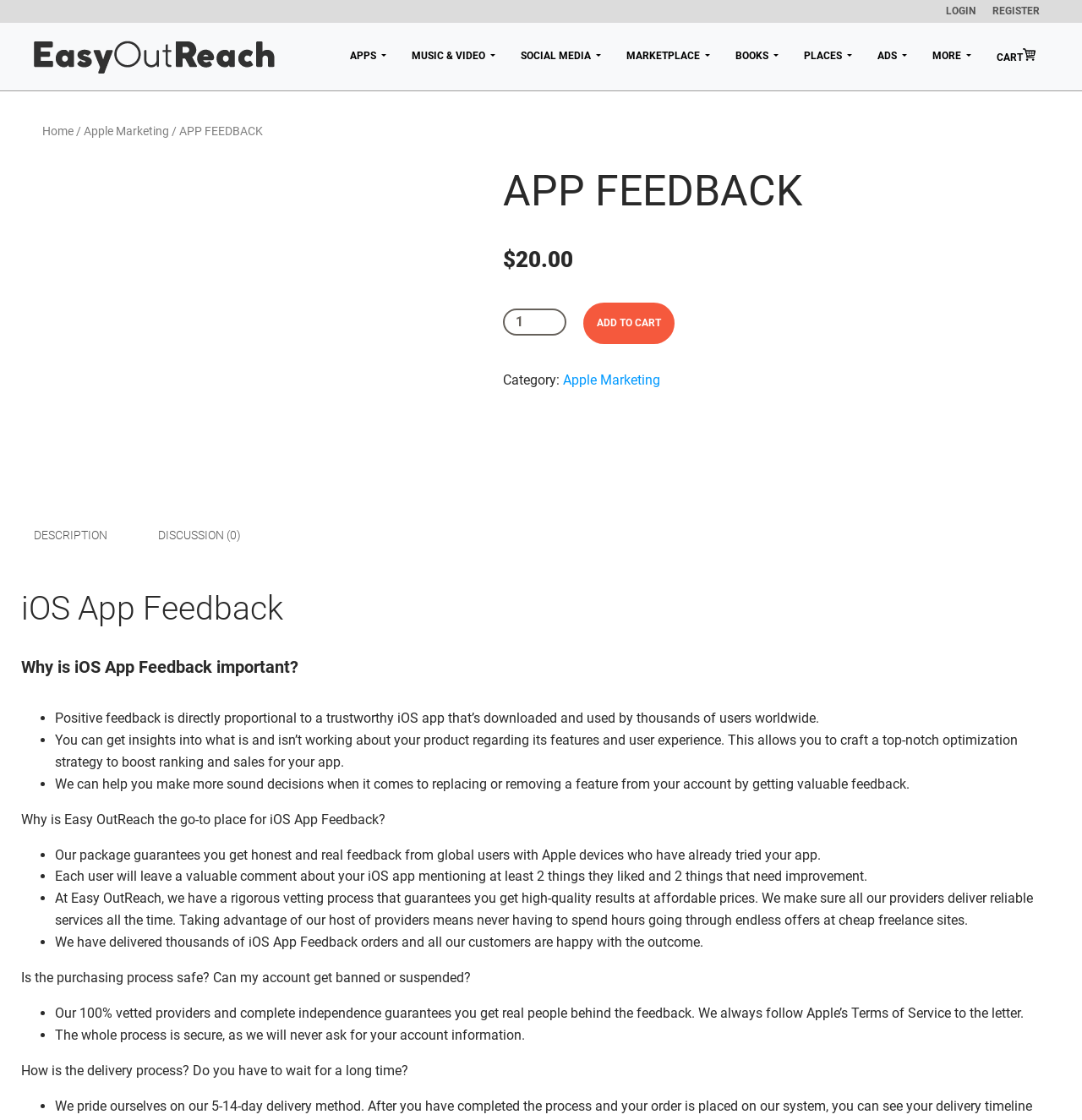Answer the following inquiry with a single word or phrase:
How many navigation links are there in the top menu?

9